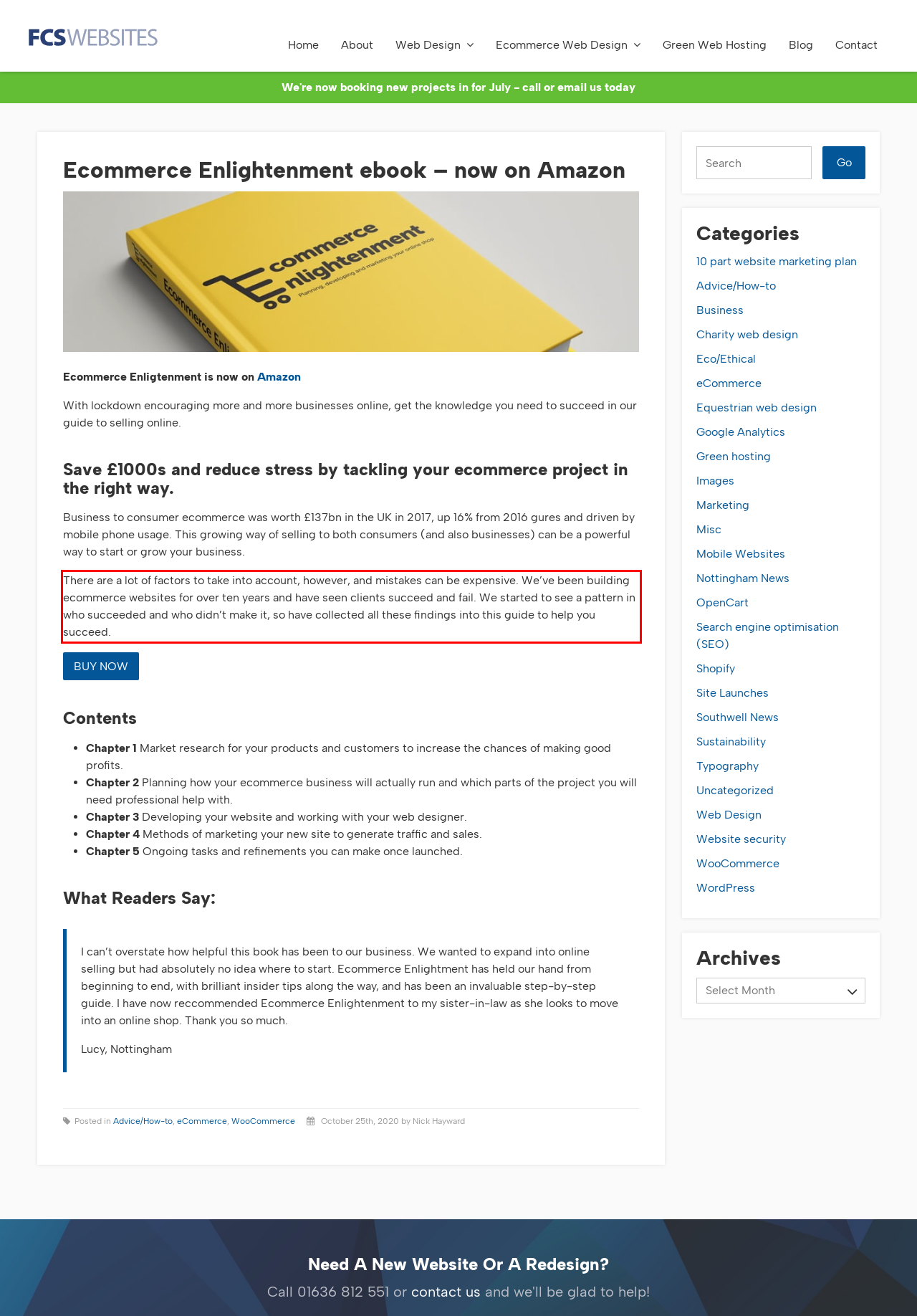From the provided screenshot, extract the text content that is enclosed within the red bounding box.

There are a lot of factors to take into account, however, and mistakes can be expensive. We’ve been building ecommerce websites for over ten years and have seen clients succeed and fail. We started to see a pattern in who succeeded and who didn’t make it, so have collected all these findings into this guide to help you succeed.